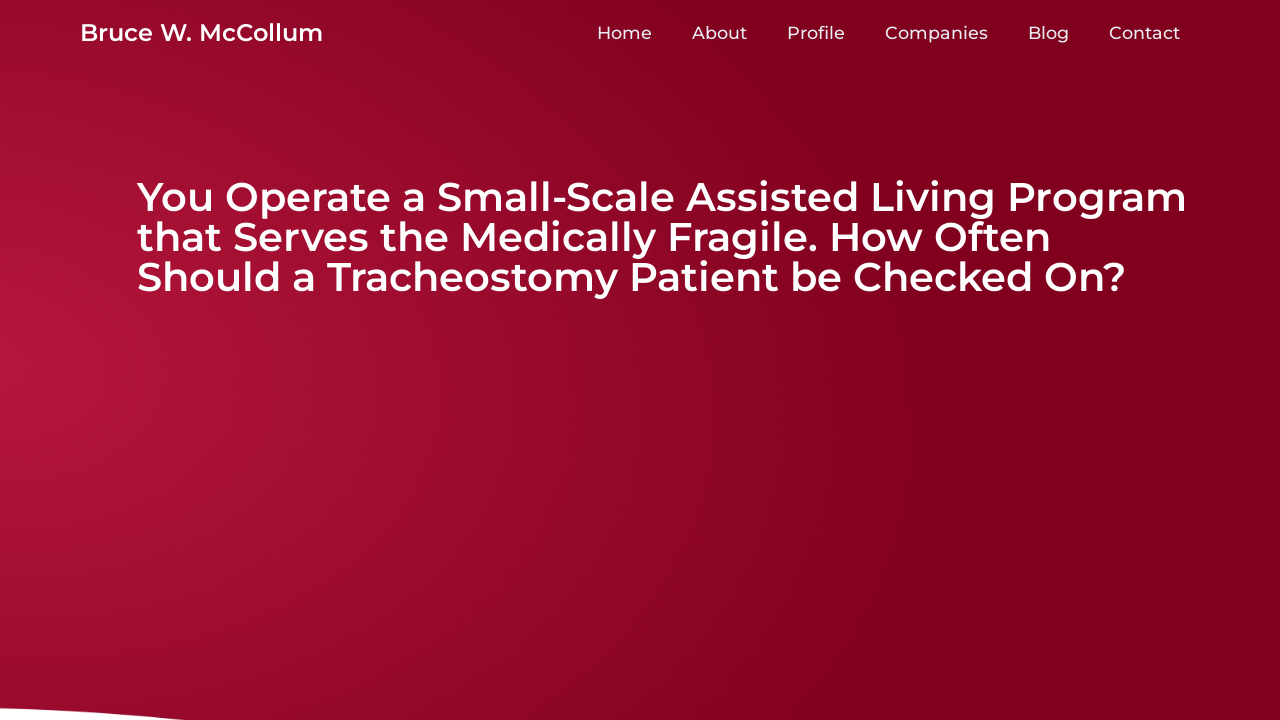Give a one-word or one-phrase response to the question:
What type of program is being discussed?

Assisted living program